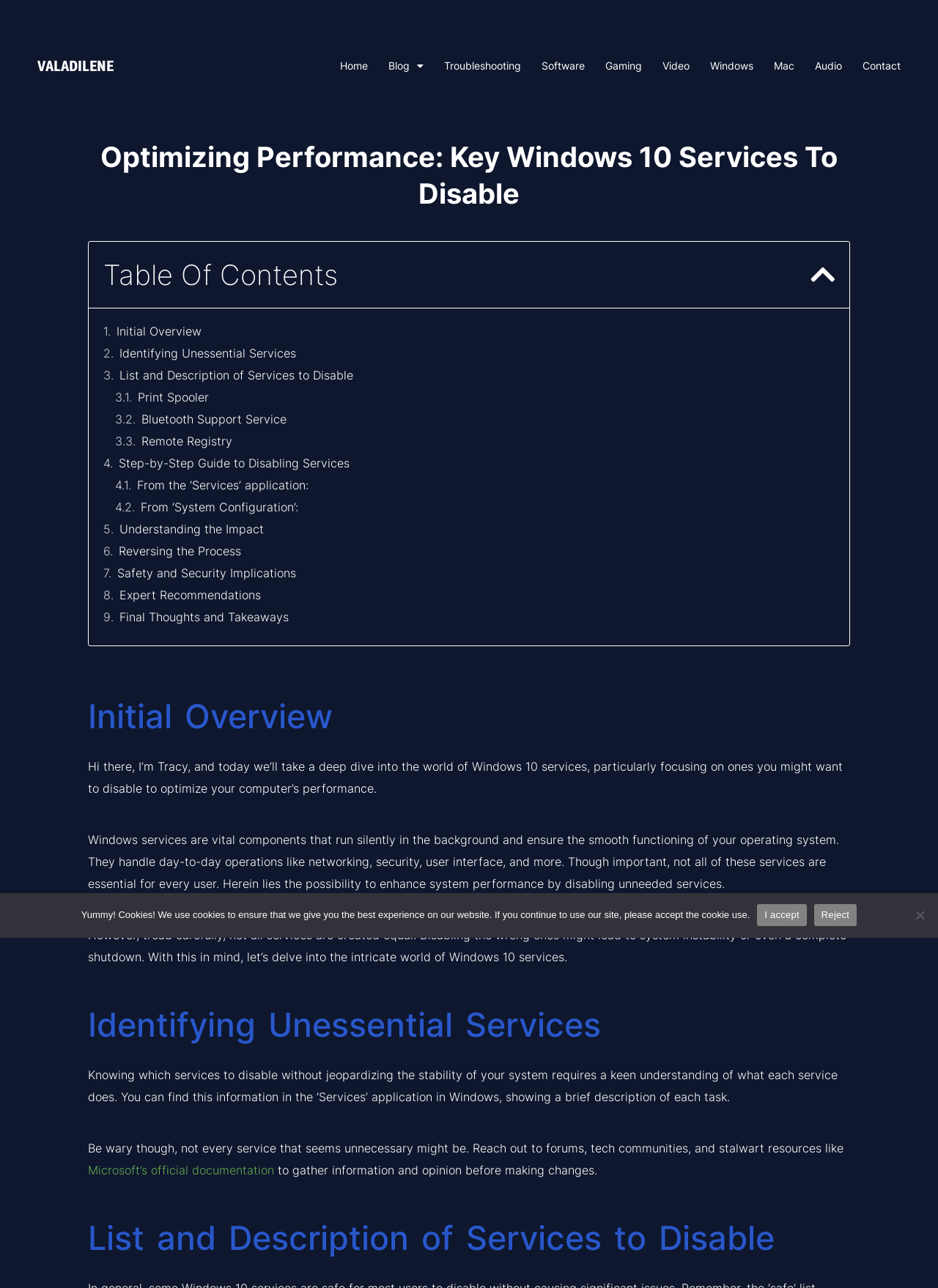What is the main topic of the webpage?
Based on the image, respond with a single word or phrase.

Optimizing Windows 10 performance